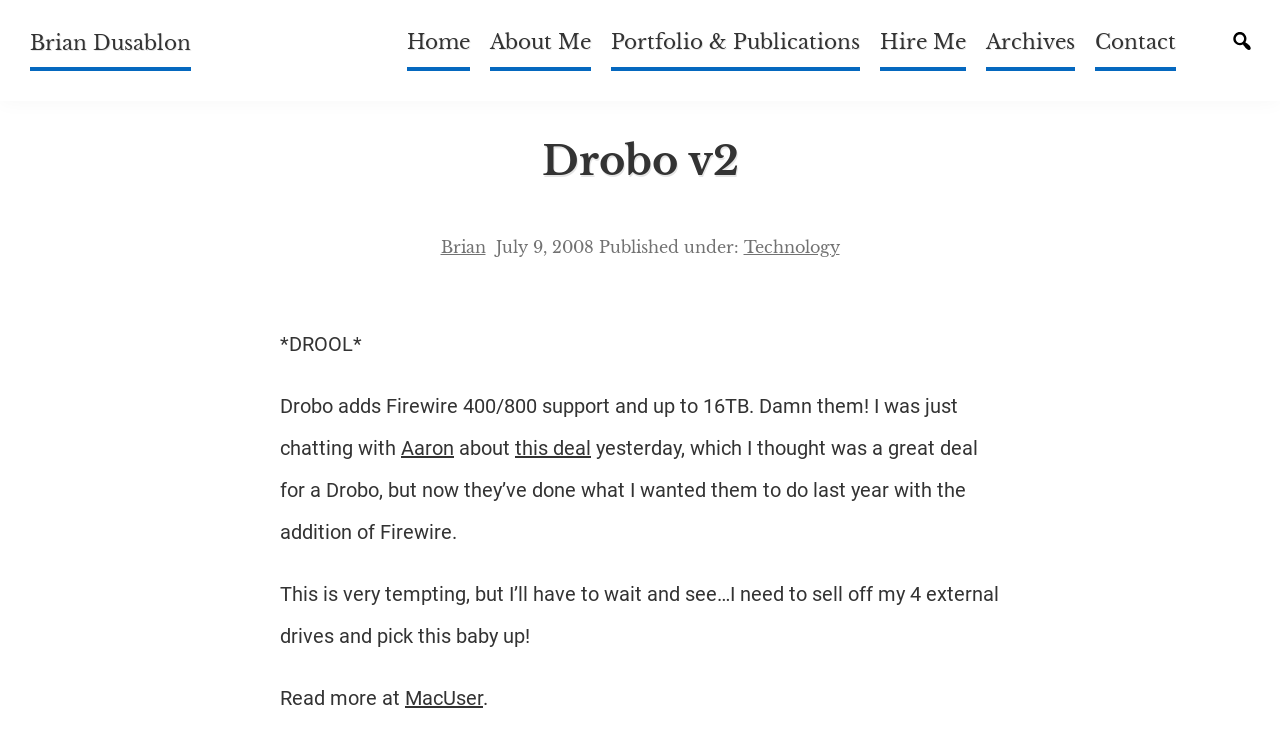Based on the description "Brian", find the bounding box of the specified UI element.

[0.344, 0.318, 0.379, 0.345]